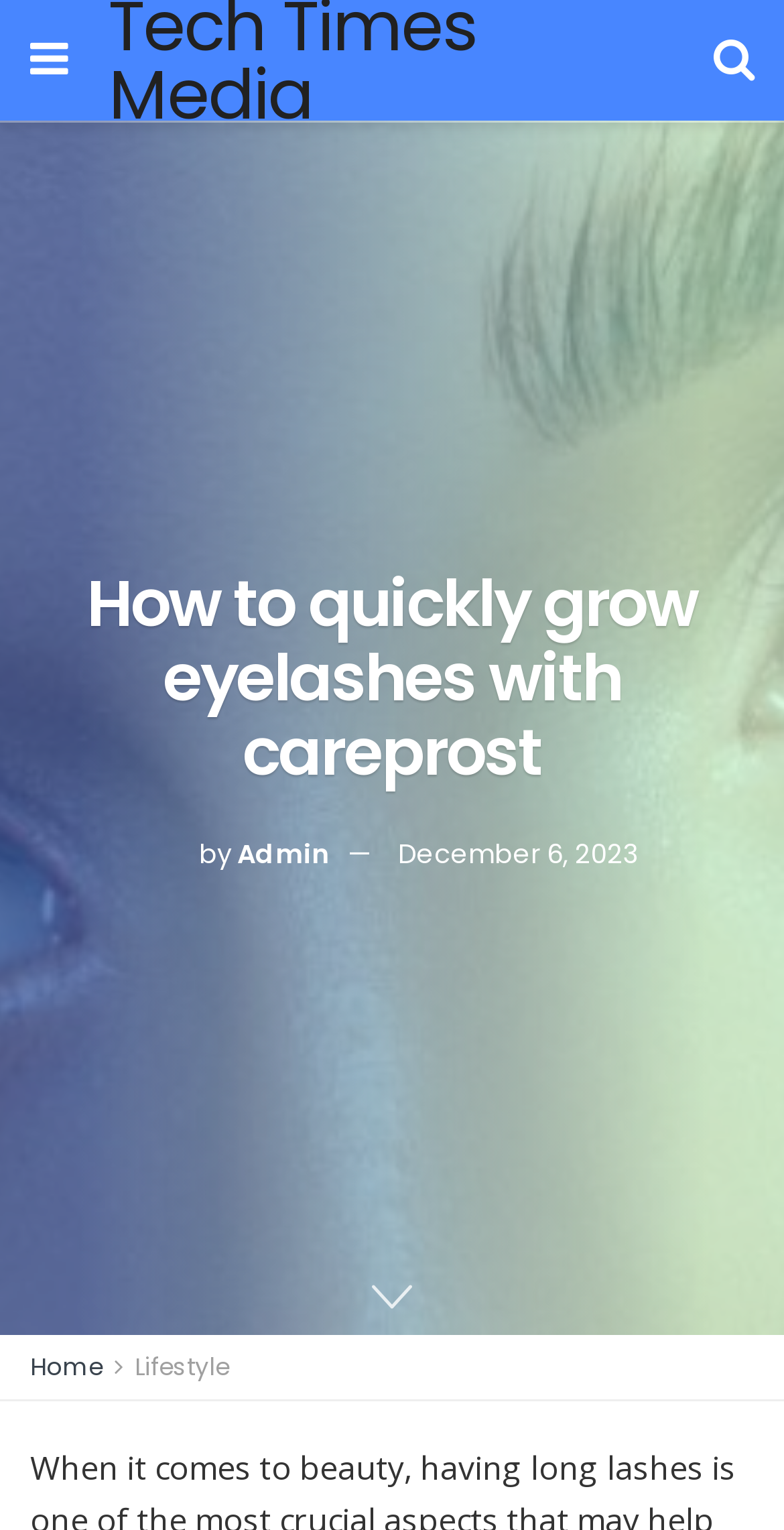Using the information in the image, could you please answer the following question in detail:
Is there an image in the article?

There is an image in the article, which is located below the heading and above the author's name, and it is labeled as 'Admin'.